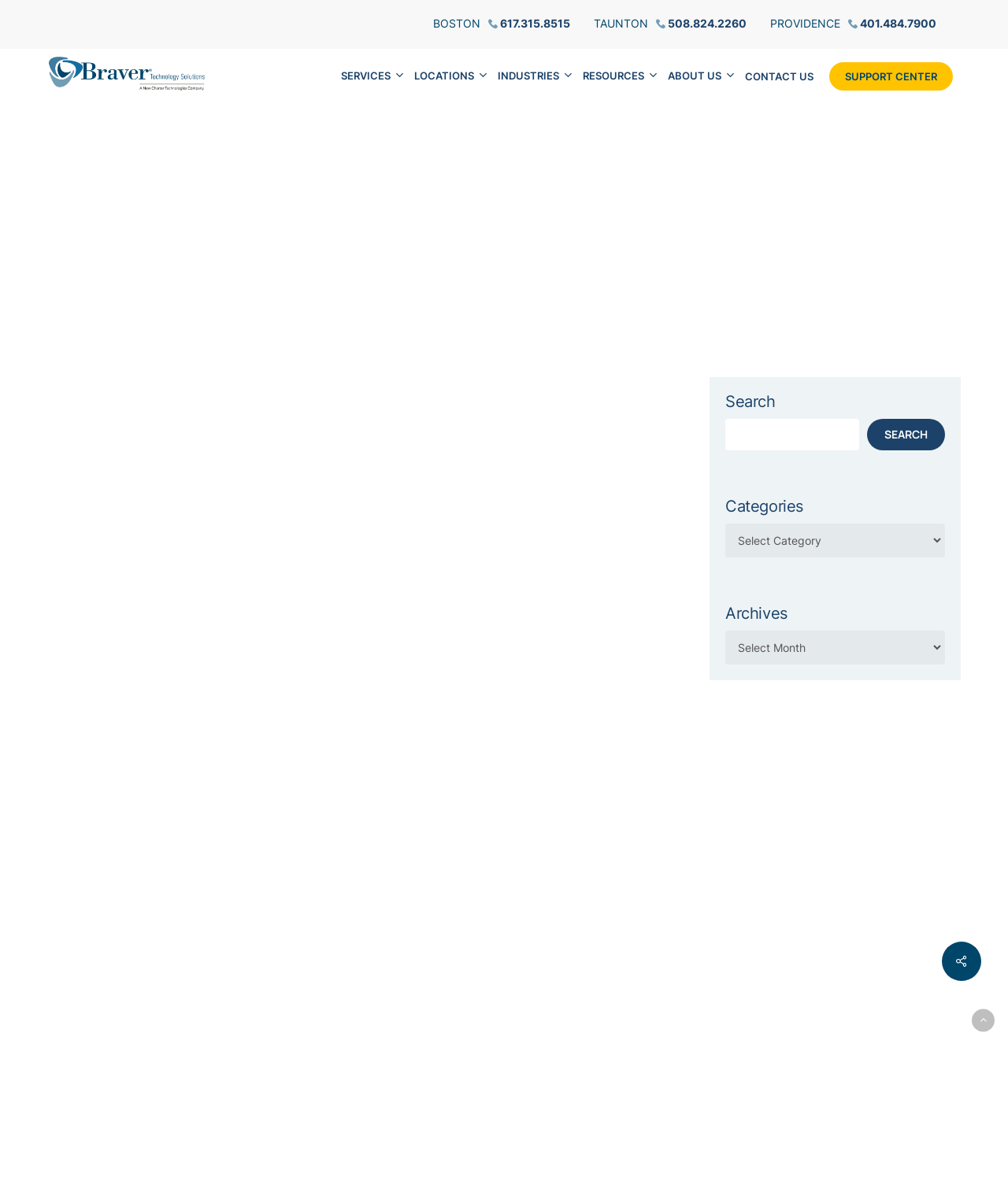What is the name of the company that provides managed IT services?
Using the details from the image, give an elaborate explanation to answer the question.

I found the link with the text 'Managed IT Services Company in Boston' and determined that the company that provides managed IT services is Braver Technology Solutions.